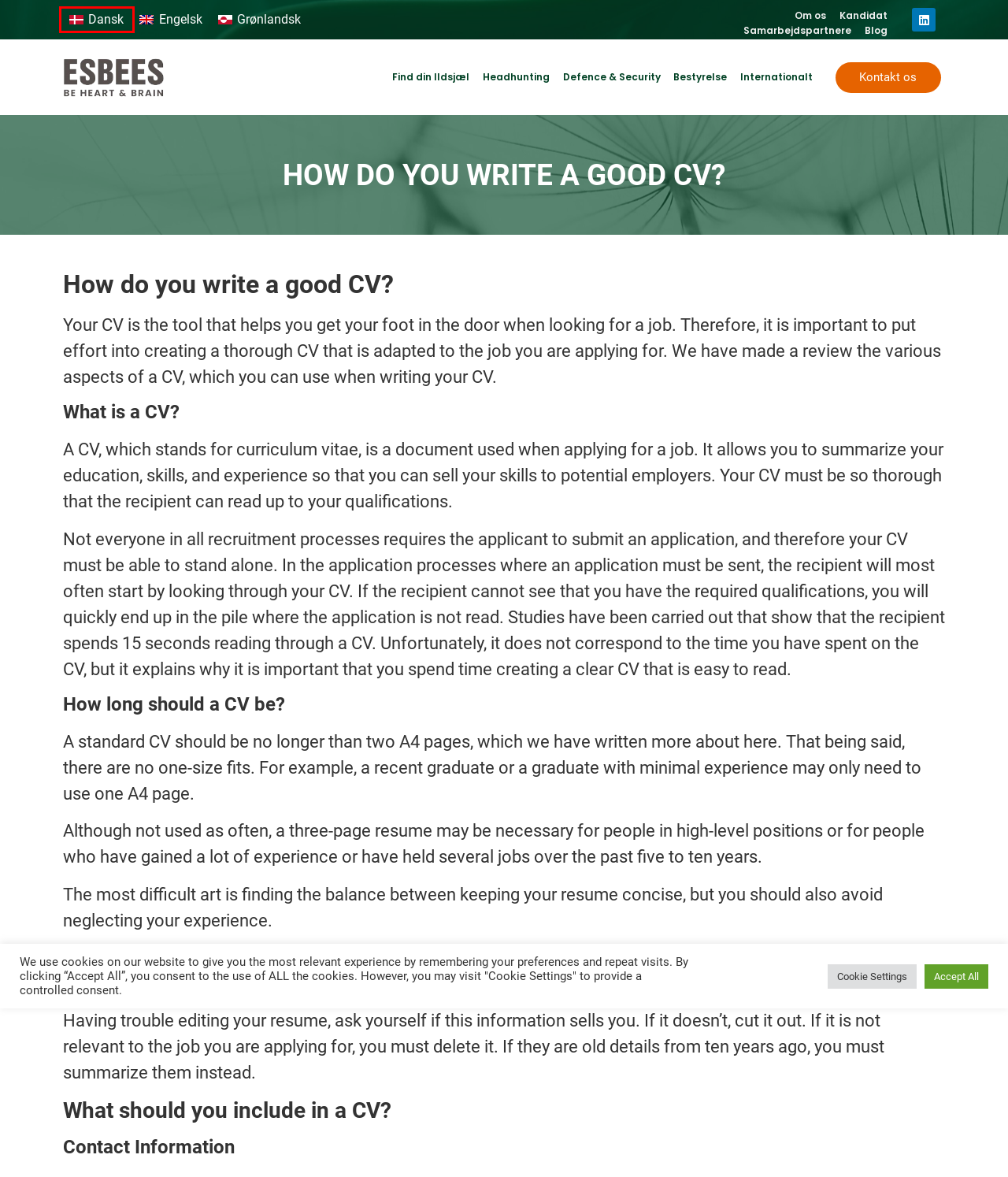You have a screenshot of a webpage with a red bounding box around an element. Choose the best matching webpage description that would appear after clicking the highlighted element. Here are the candidates:
A. Få svar på dine spørgsmål omkring headhunting, job og rekruttering
B. Her kan du læse blogindlæg omkring ESBEES, og hvordan vi arbejder!
C. PROFESSIONEL HEADHUNTING - NDA - 100% DISKRETION
D. Rekruttering med hjerte og hjerne
E. Professional headhunting in Denmark and internationally - ESBEES
F. Nøglemedarbejdere indenfor Defence & Security
G. Professionel headhunting i Danmark og Internationalt – ESBEES
H. Sammensæt en professionel bestyrelse

G